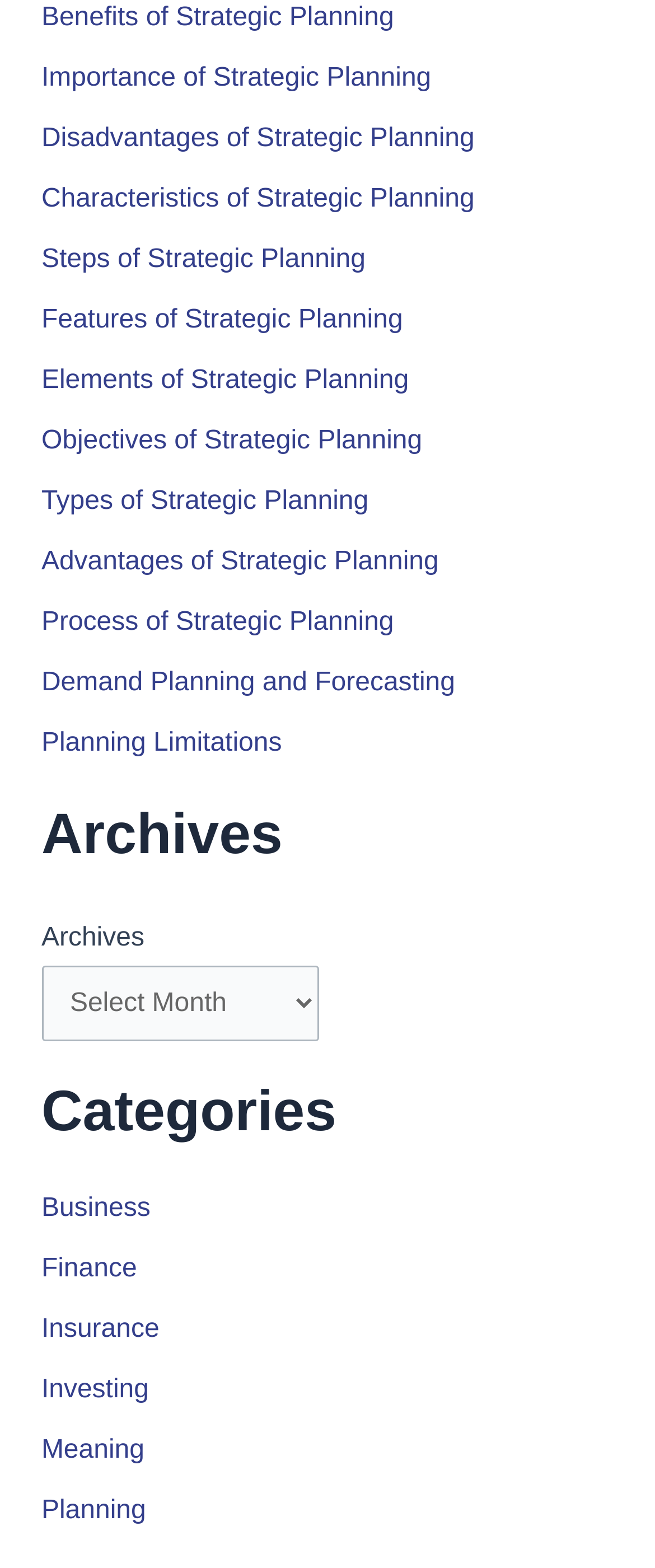Find the bounding box coordinates for the area that should be clicked to accomplish the instruction: "Click on 'Types of Strategic Planning'".

[0.063, 0.31, 0.563, 0.329]